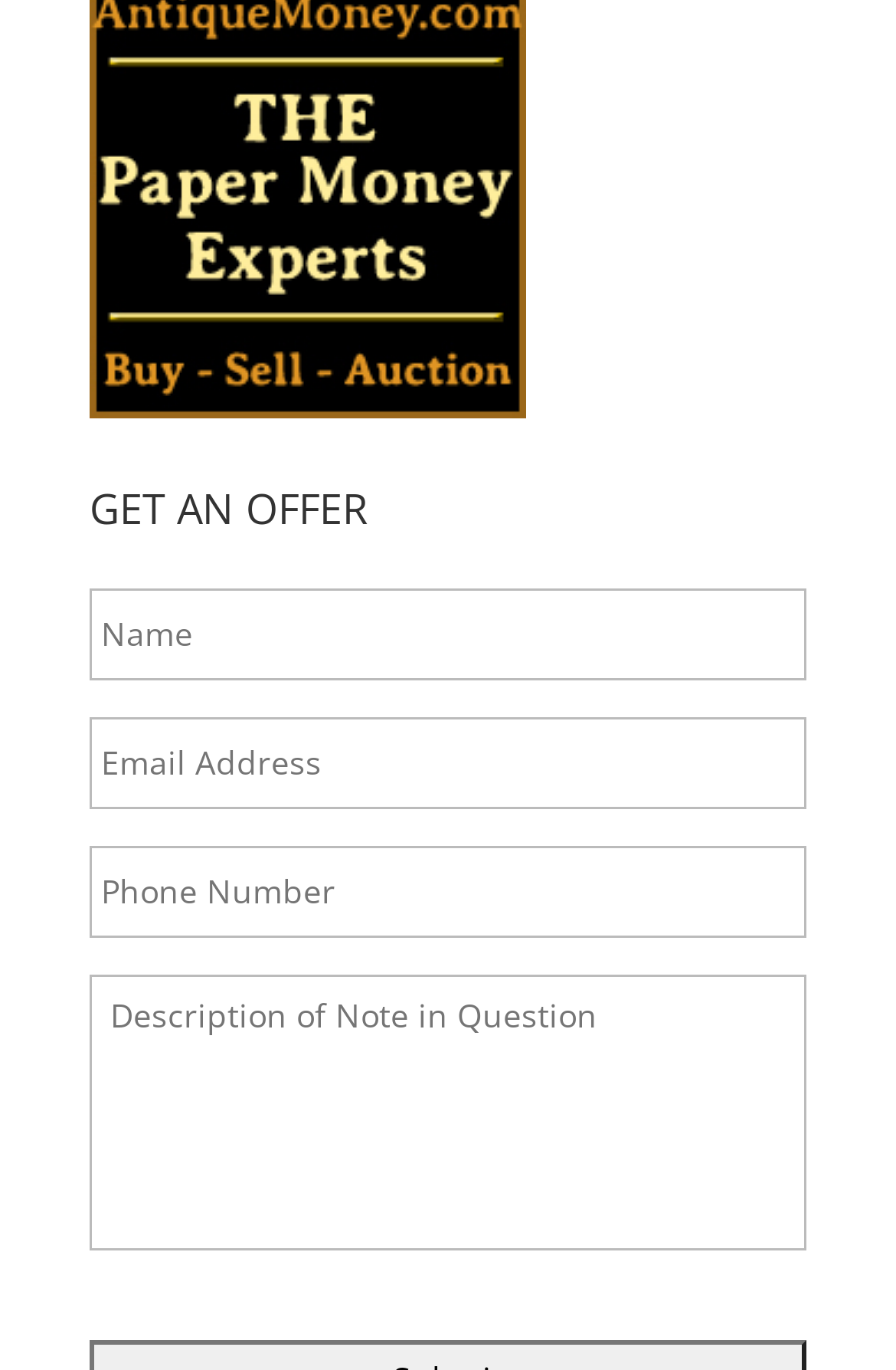Use a single word or phrase to respond to the question:
How many input fields are there on this webpage?

4